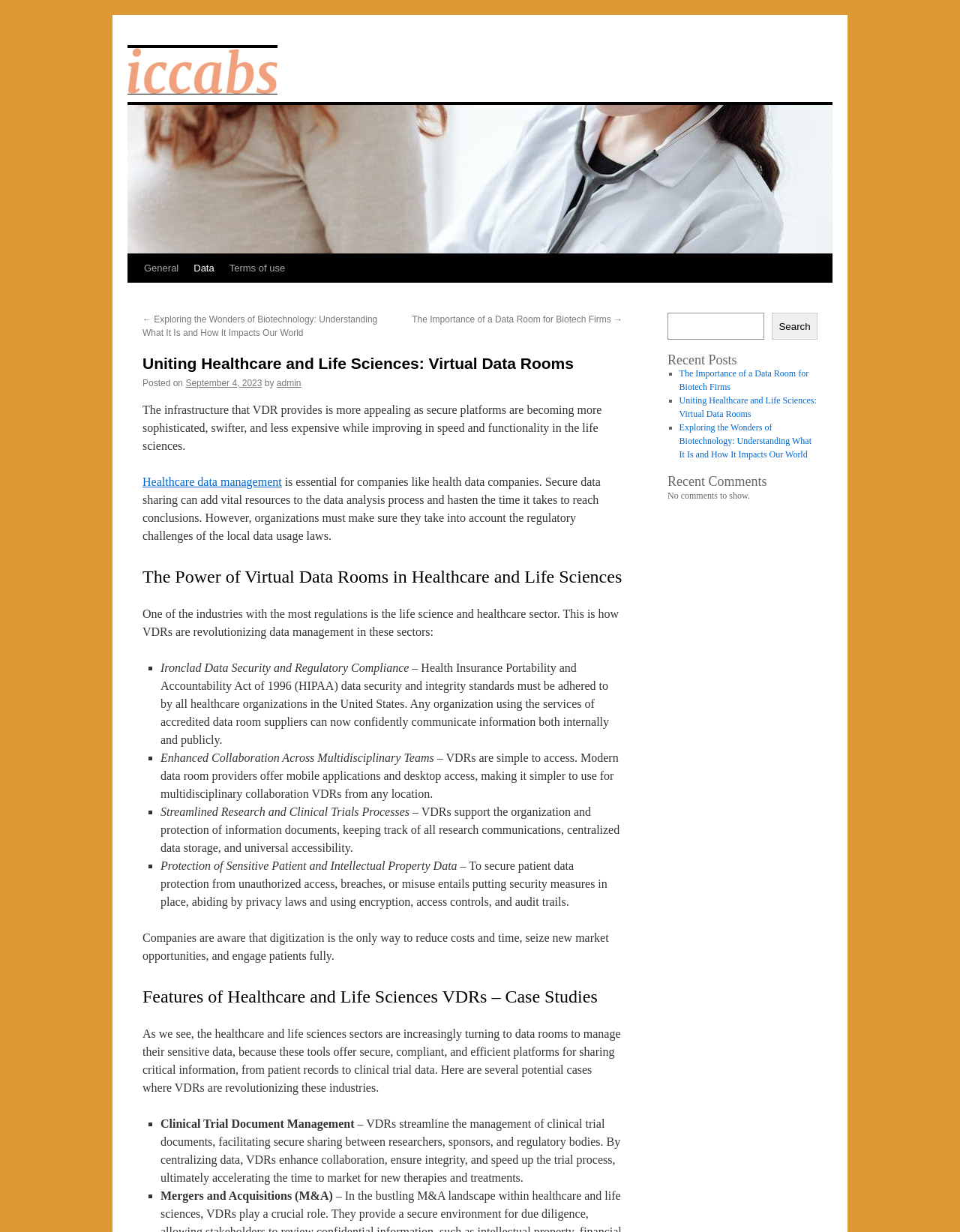From the given element description: "admin", find the bounding box for the UI element. Provide the coordinates as four float numbers between 0 and 1, in the order [left, top, right, bottom].

[0.288, 0.306, 0.314, 0.315]